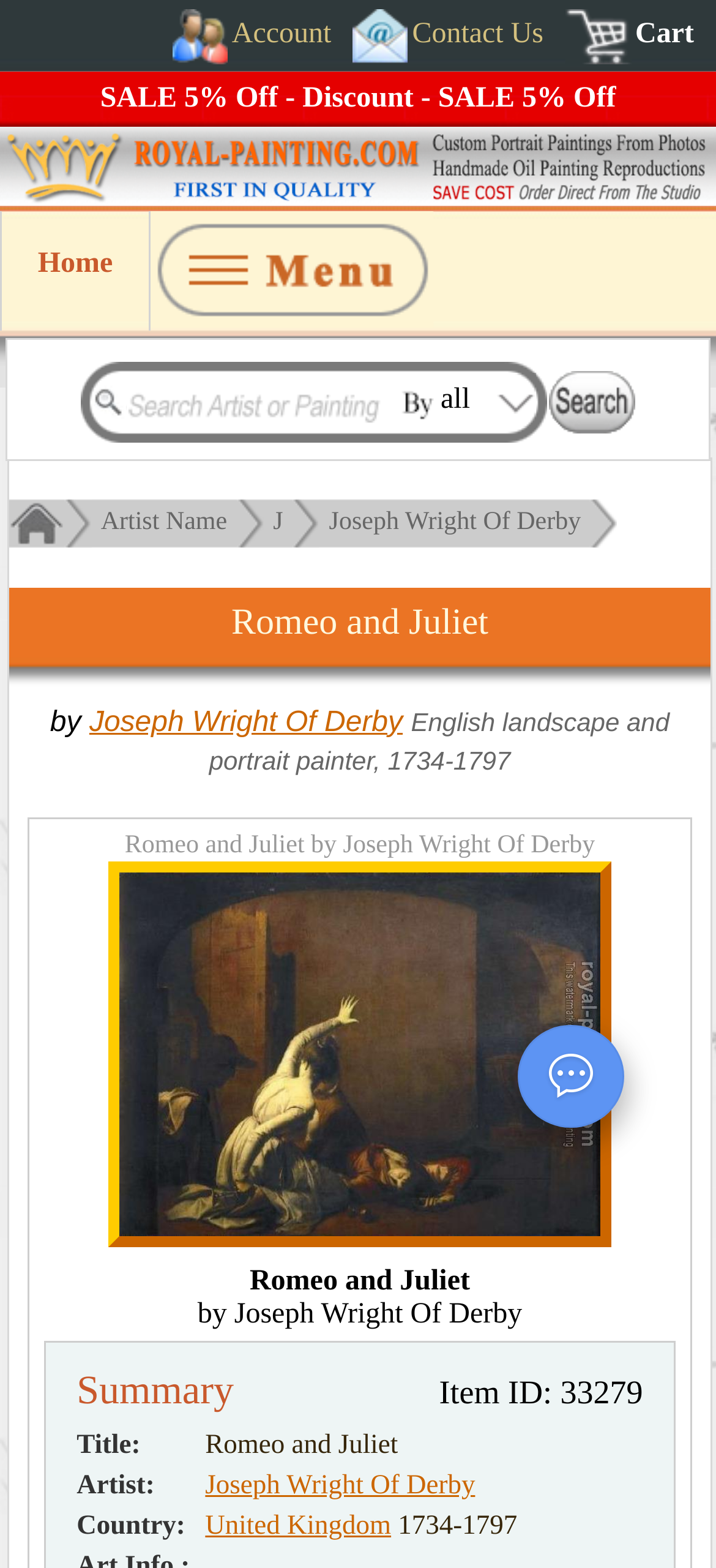Determine the bounding box coordinates for the area that needs to be clicked to fulfill this task: "Share to social media". The coordinates must be given as four float numbers between 0 and 1, i.e., [left, top, right, bottom].

None